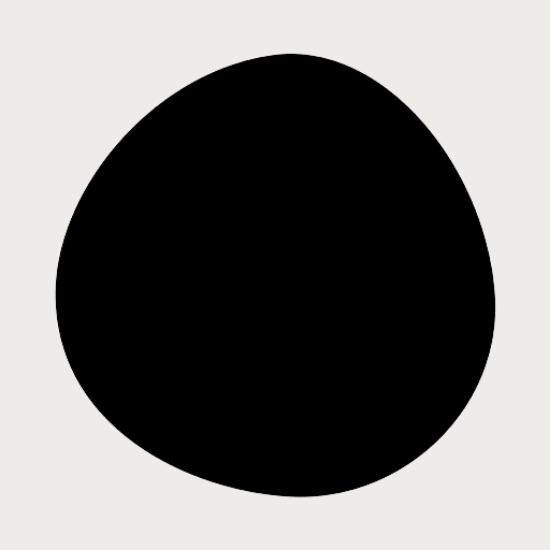Elaborate on the contents of the image in great detail.

This image features an organic shape resembling a riverstone, characterized by its smooth and rounded contours that evoke a sense of natural beauty. The design emphasizes a gentle, flowing form, inviting viewers to appreciate its simplicity and elegance. Highlighted in the context of its use, the riverstone shape is intended to foster an understanding of geometry in a way that feels both alluring and accessible. This aesthetic is particularly reflected in the accompanying plate, crafted with the same organic inspiration, signifying a blend of functionality and artistic expression. The piece embodies the notion that perspective can significantly alter the experience of an object, enhancing its decorative potential.